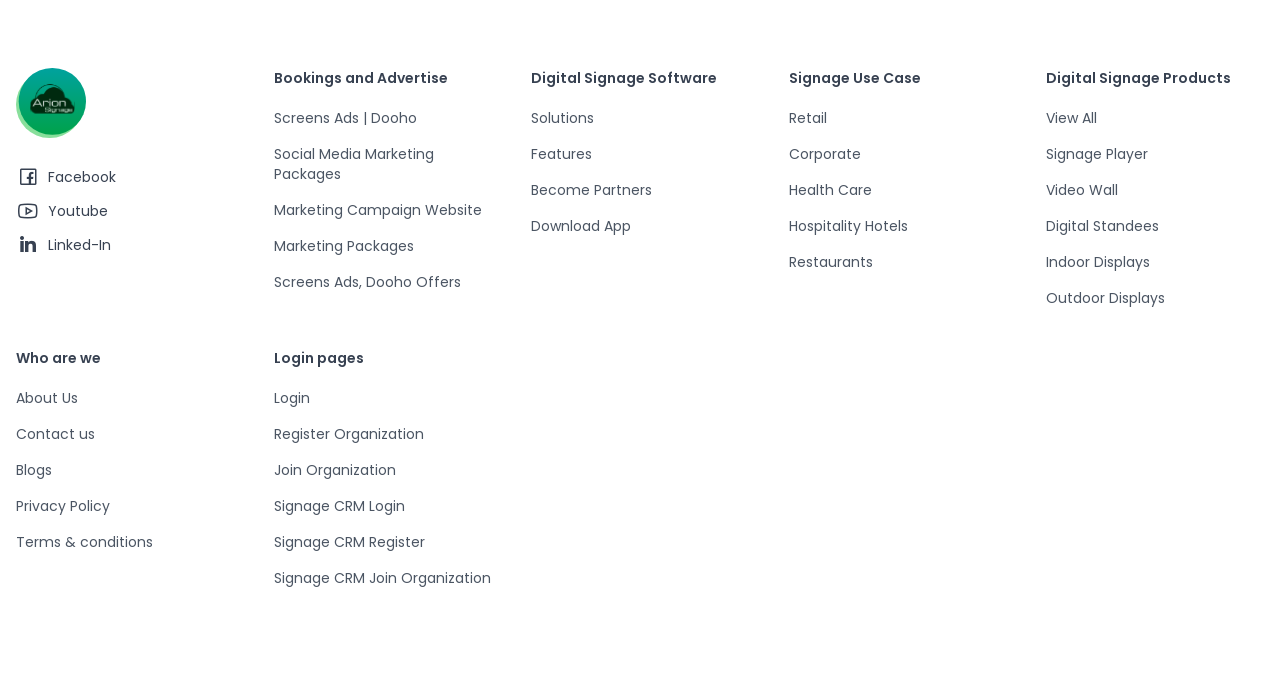What is the logo of the website?
Identify the answer in the screenshot and reply with a single word or phrase.

logo-main